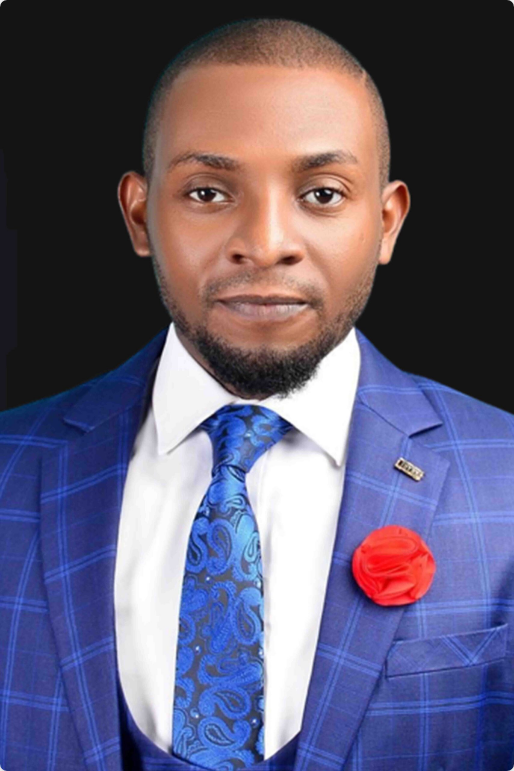Break down the image into a detailed narrative.

The image features a professional headshot of Noble Obasi, a Managing Associate at Stren & Blan Partners. He is dressed in a sharp, navy blue checked suit with a crisp white shirt, accentuated by a vibrant blue patterned tie that adds a touch of sophistication. A red flower lapel pin adds a striking element to his outfit, enhancing his polished appearance. Noble has a neatly groomed beard and a confident expression, projecting professionalism and approachability against a sleek black backdrop. This image conveys his expertise and authoritative presence in the legal field, particularly in Capital Markets, Mergers and Acquisition, and Private Equity.